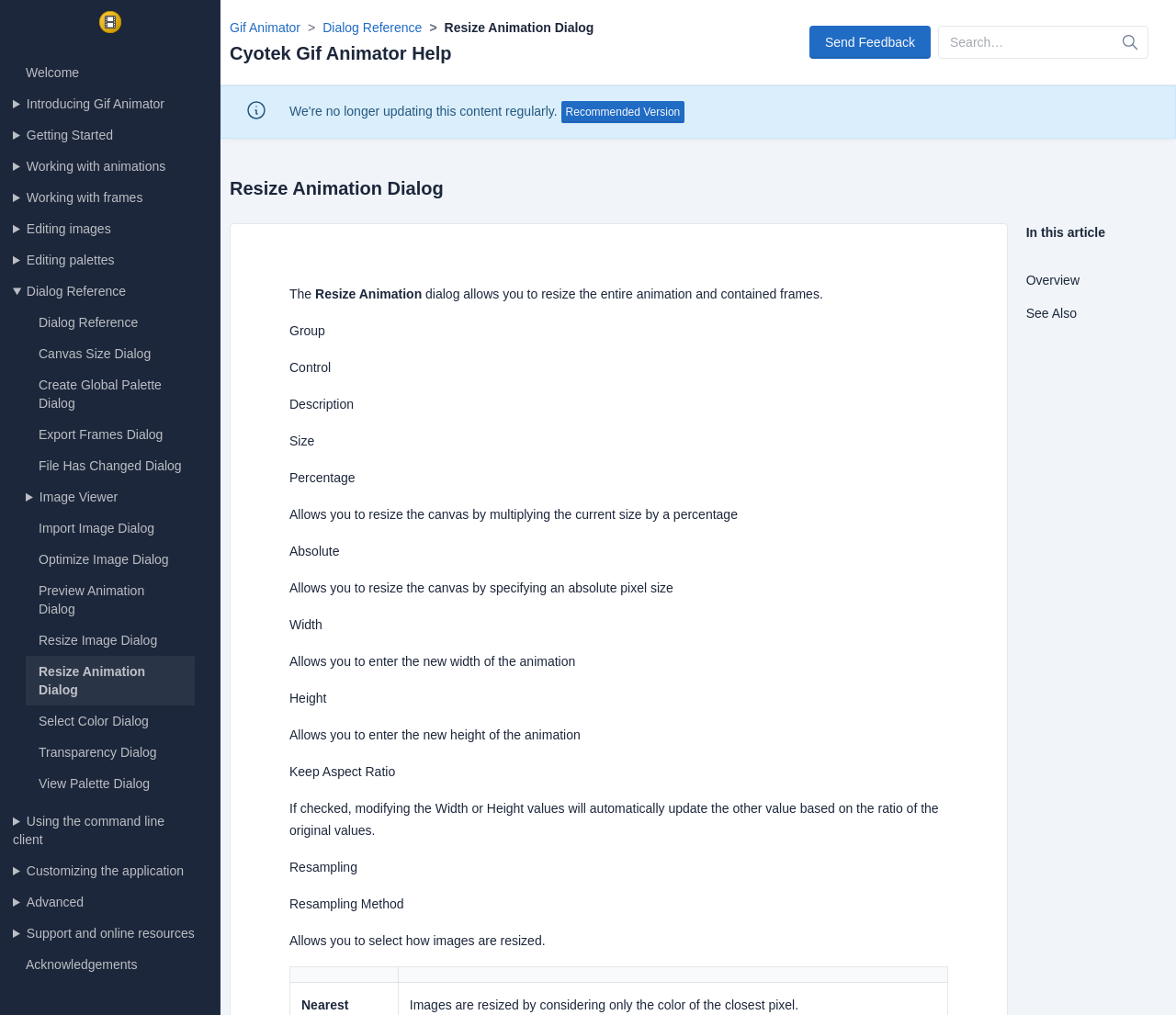Please specify the bounding box coordinates of the region to click in order to perform the following instruction: "Click on the 'Introducing Gif Animator' disclosure triangle".

[0.011, 0.093, 0.166, 0.111]